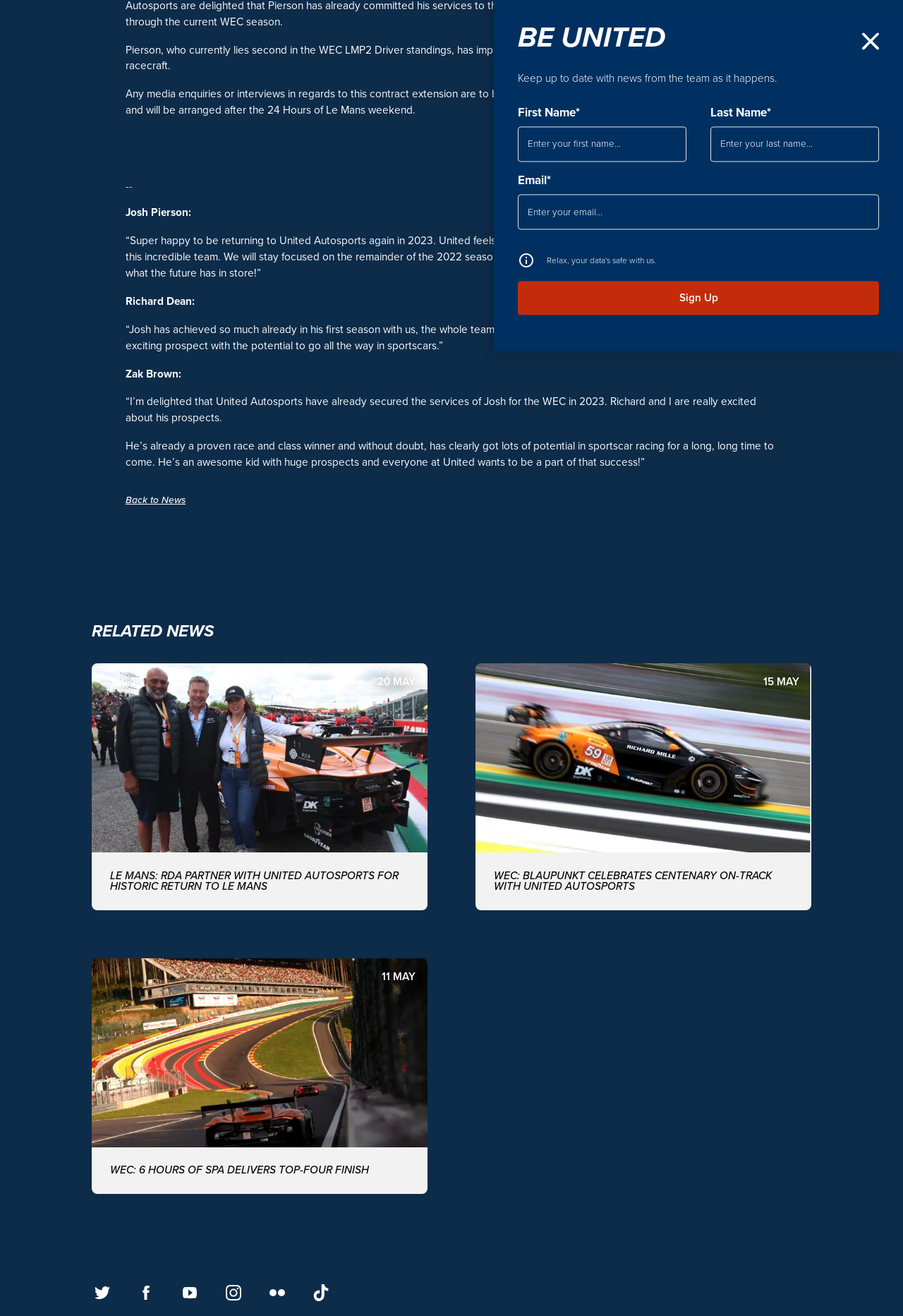Provide a brief response to the question using a single word or phrase: 
What is the position of Josh Pierson in the WEC LMP2 Driver standings?

Second